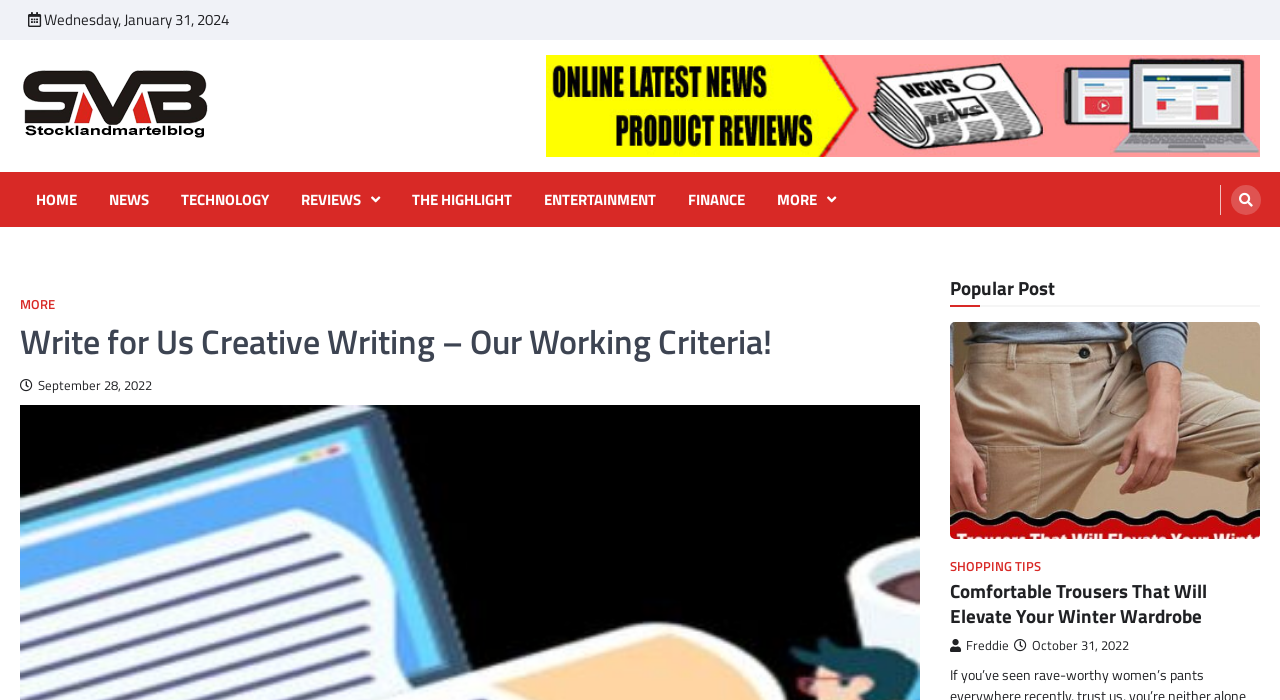Please look at the image and answer the question with a detailed explanation: How many main categories are there in the navigation menu?

I counted the number of links in the navigation menu, which are 'HOME', 'NEWS', 'TECHNOLOGY', 'REVIEWS', 'THE HIGHLIGHT', 'ENTERTAINMENT', 'FINANCE', and 'MORE'. There are 8 main categories in total.